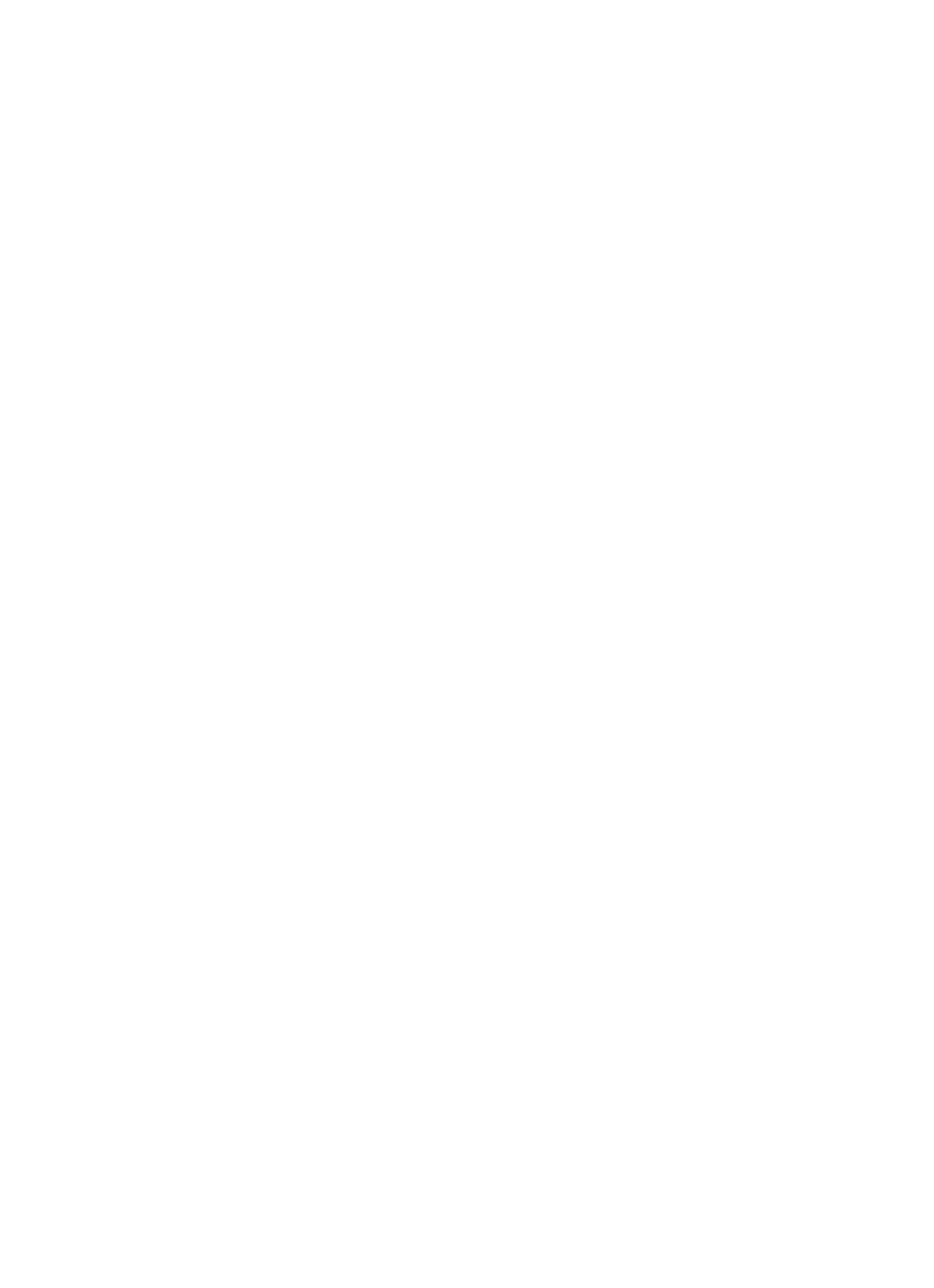What is the copyright year of the website?
Using the visual information, answer the question in a single word or phrase.

2024